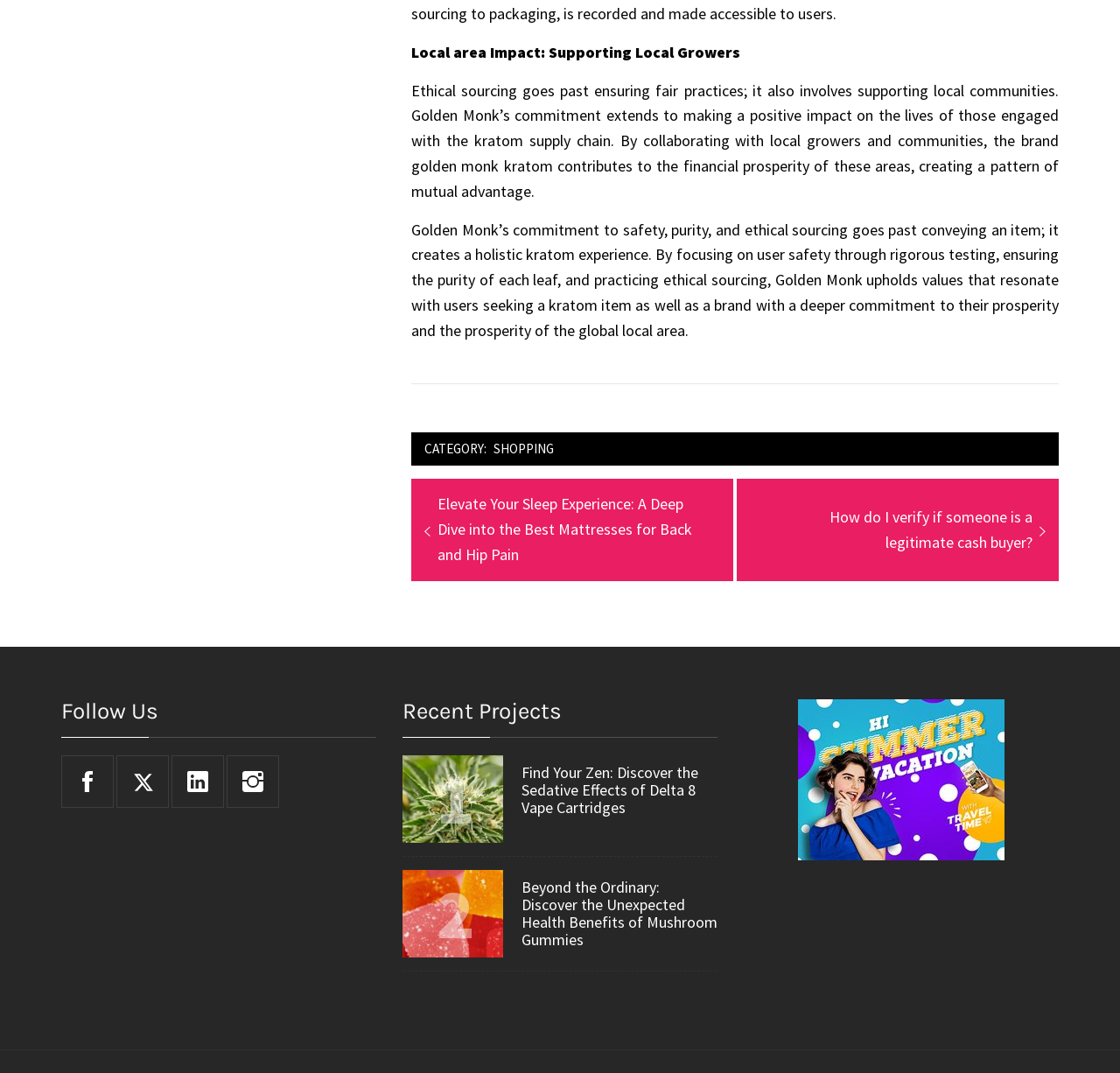Provide a one-word or short-phrase answer to the question:
What is the category mentioned in the footer?

SHOPPING